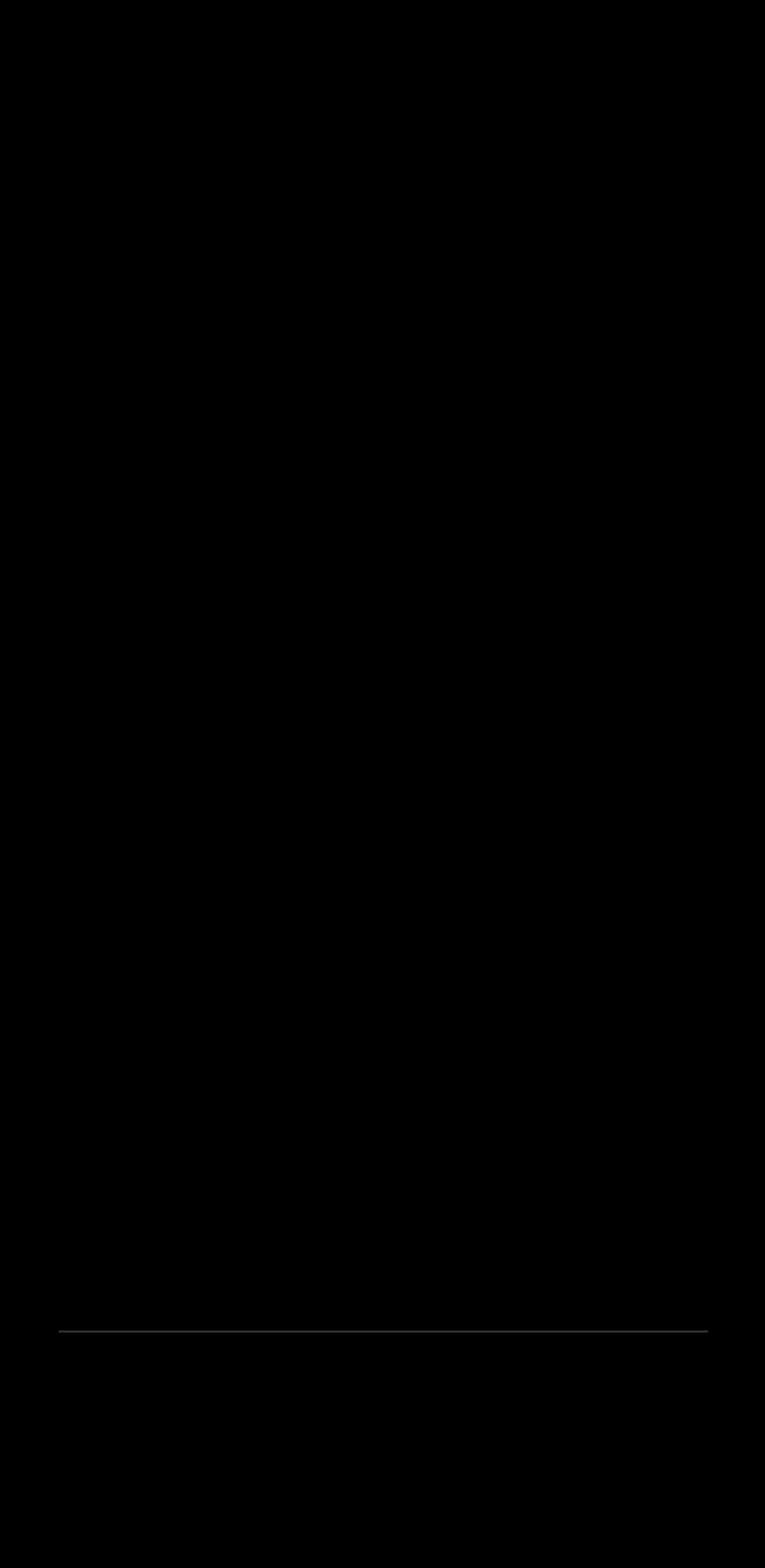Identify the bounding box coordinates for the region of the element that should be clicked to carry out the instruction: "Follow on Twitter". The bounding box coordinates should be four float numbers between 0 and 1, i.e., [left, top, right, bottom].

[0.076, 0.793, 0.209, 0.818]